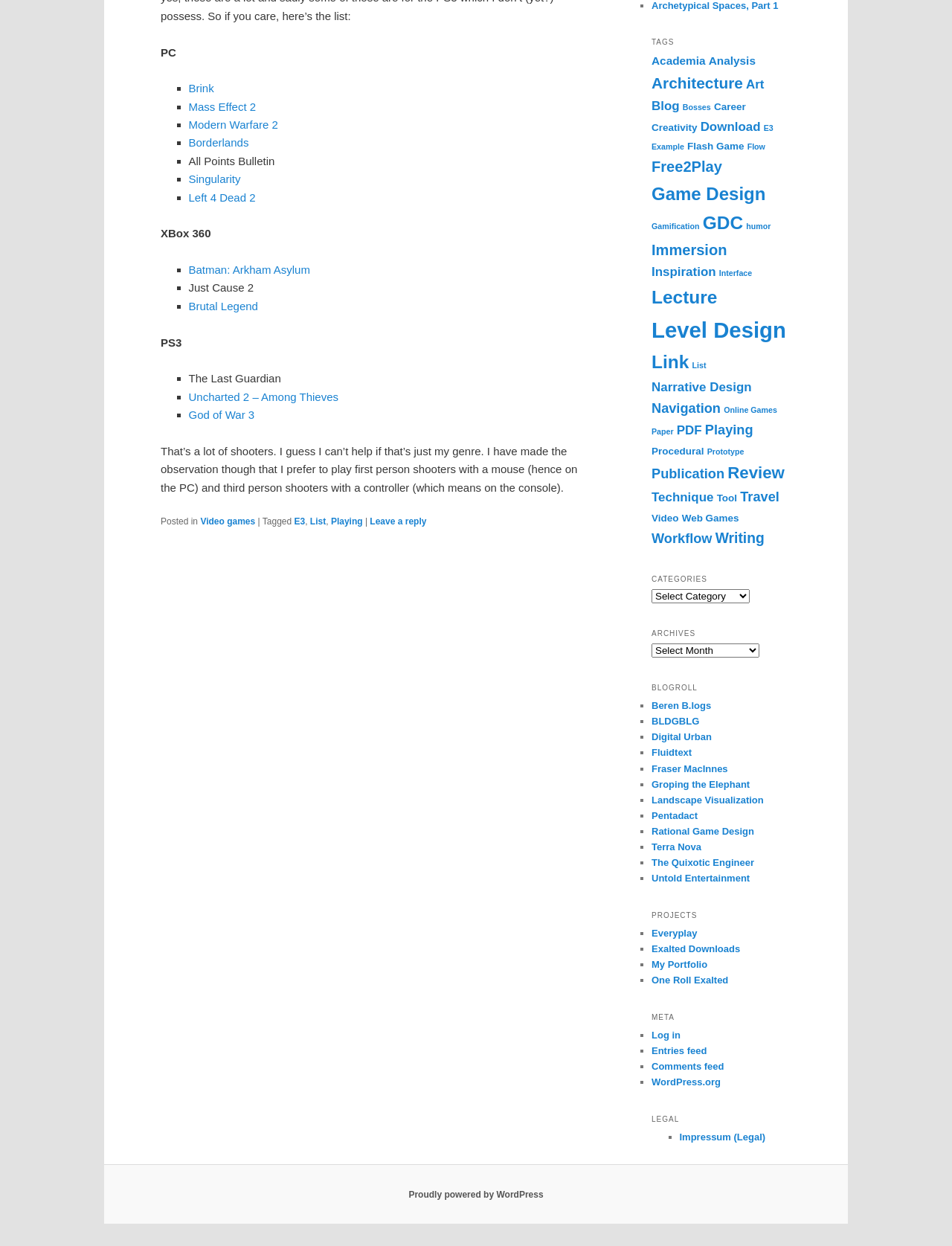Extract the bounding box coordinates of the UI element described by: "Uncharted 2 – Among Thieves". The coordinates should include four float numbers ranging from 0 to 1, e.g., [left, top, right, bottom].

[0.198, 0.313, 0.355, 0.323]